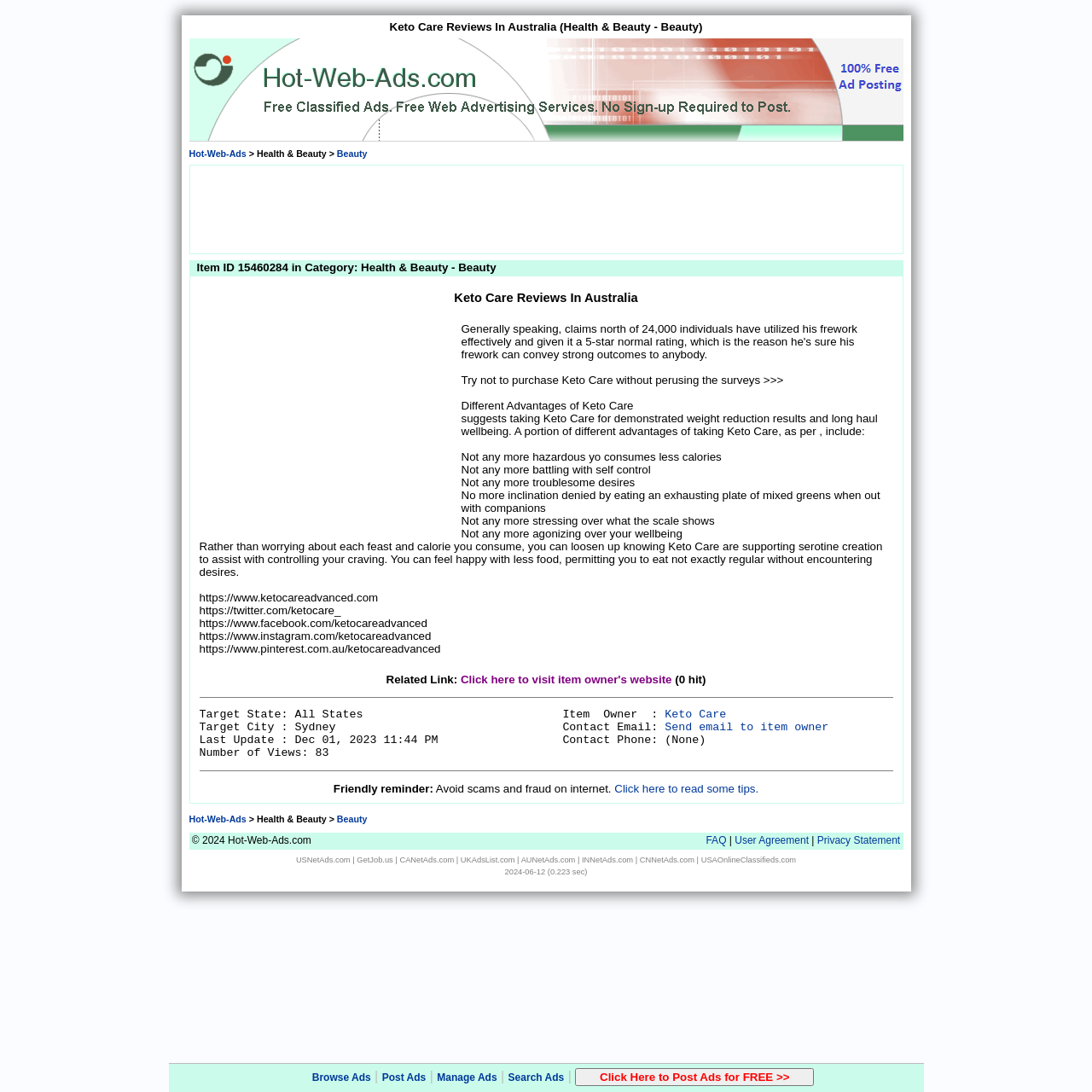Please determine the bounding box coordinates of the element's region to click for the following instruction: "Click on the link to visit the item owner's website".

[0.422, 0.616, 0.615, 0.628]